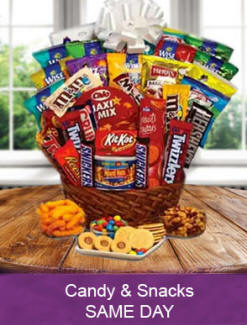Respond to the following question using a concise word or phrase: 
What type of light is filtering through the windows?

Natural light